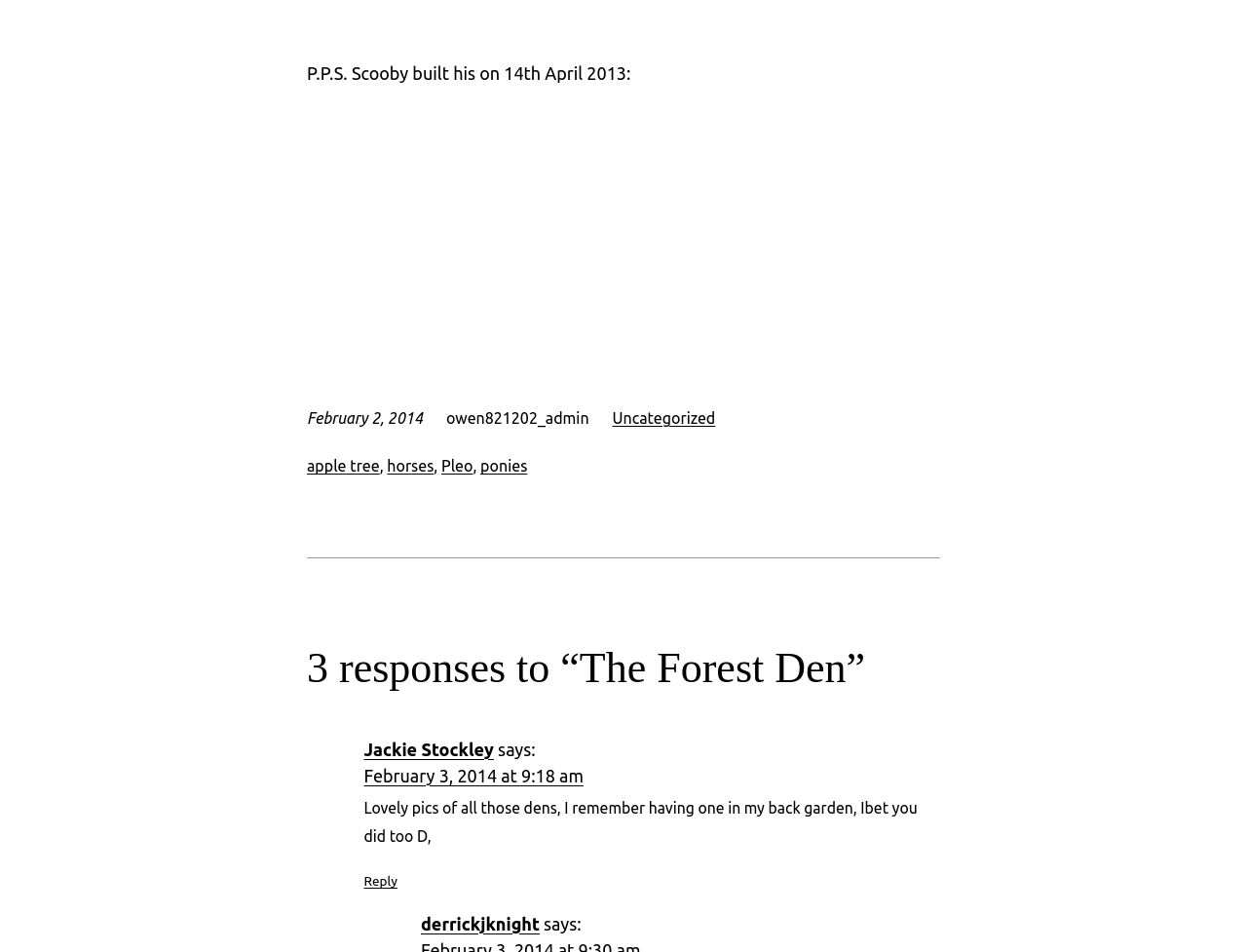Identify the coordinates of the bounding box for the element that must be clicked to accomplish the instruction: "Click on the link to view Jessica's profile".

[0.246, 0.012, 0.702, 0.033]